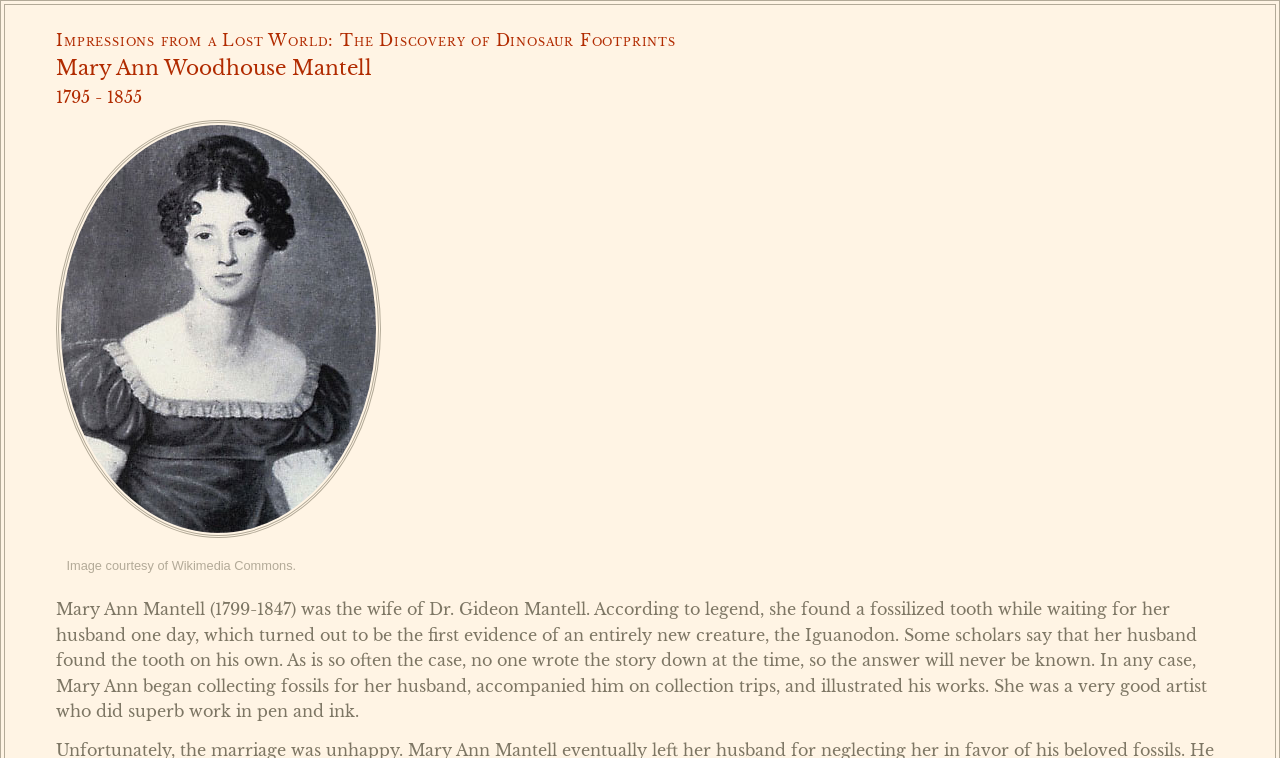What is the source of the image of Mary Ann Mantell?
Respond to the question with a single word or phrase according to the image.

Wikimedia Commons